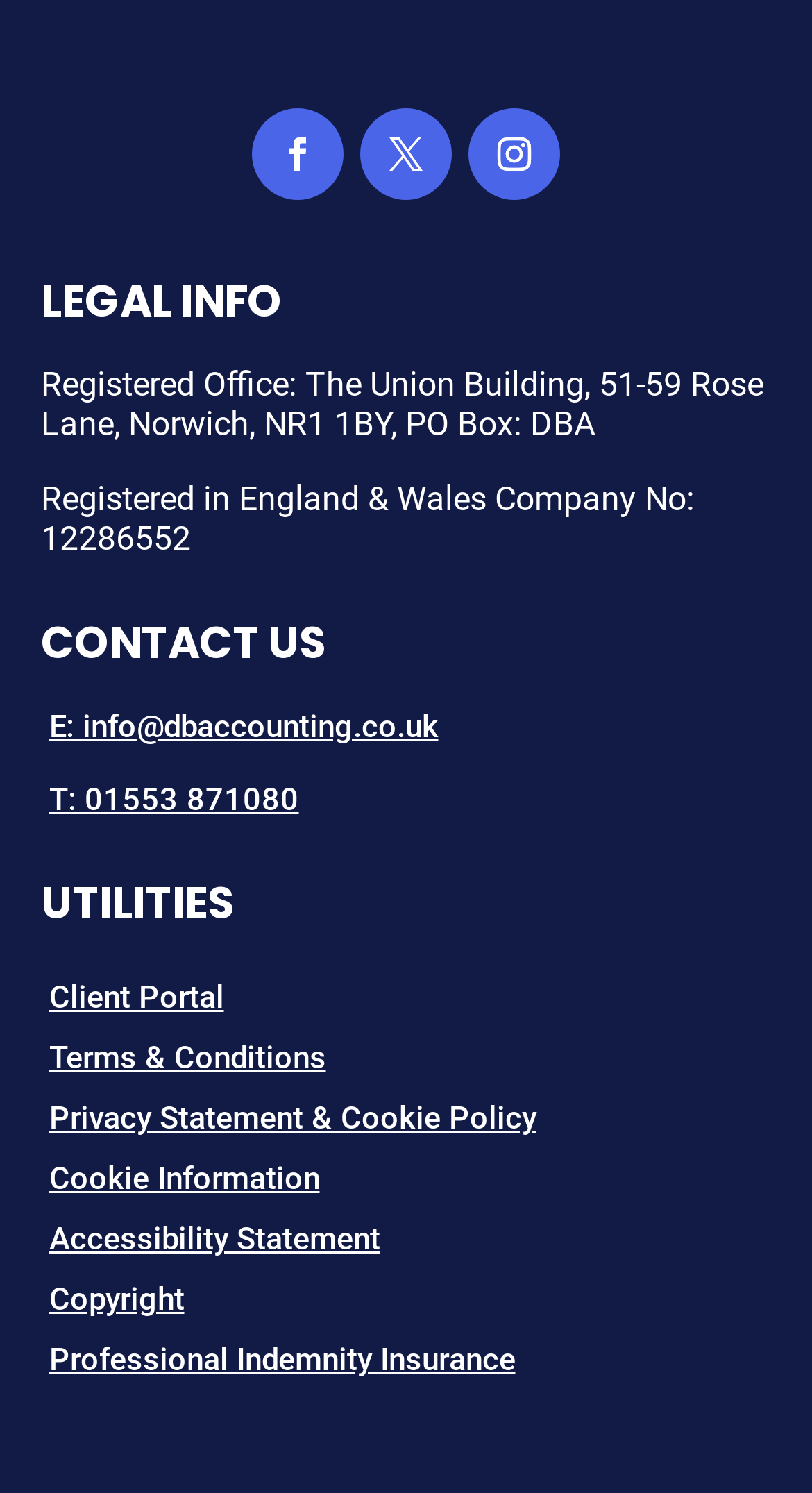Using the details from the image, please elaborate on the following question: How many utility links are provided?

I found the utility links in the 'UTILITIES' section, which is located at the bottom of the webpage. There are six utility links provided: 'Client Portal', 'Terms & Conditions', 'Privacy Statement & Cookie Policy', 'Cookie Information', 'Accessibility Statement', and 'Copyright'.